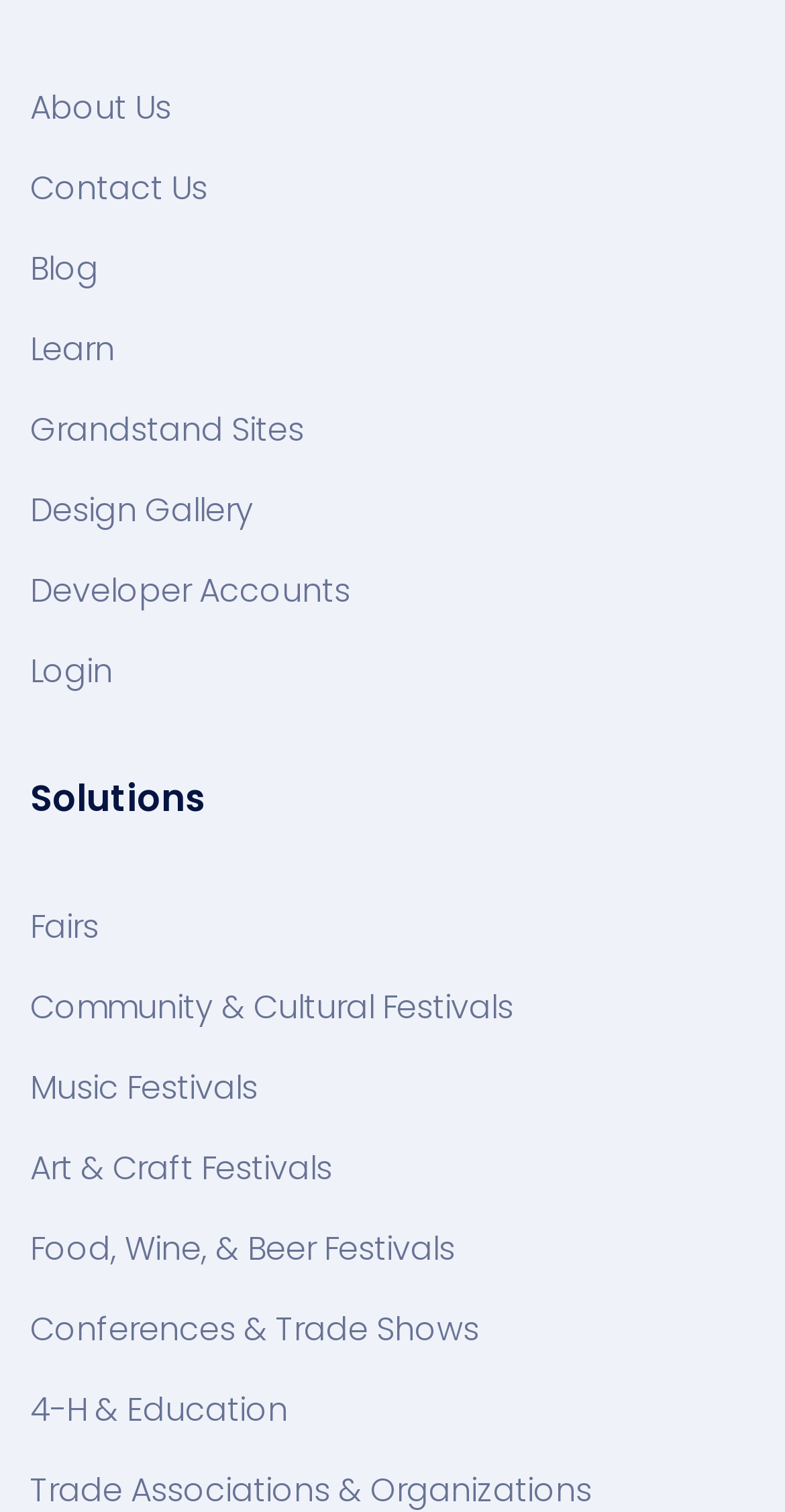Based on the provided description, "click here", find the bounding box of the corresponding UI element in the screenshot.

None